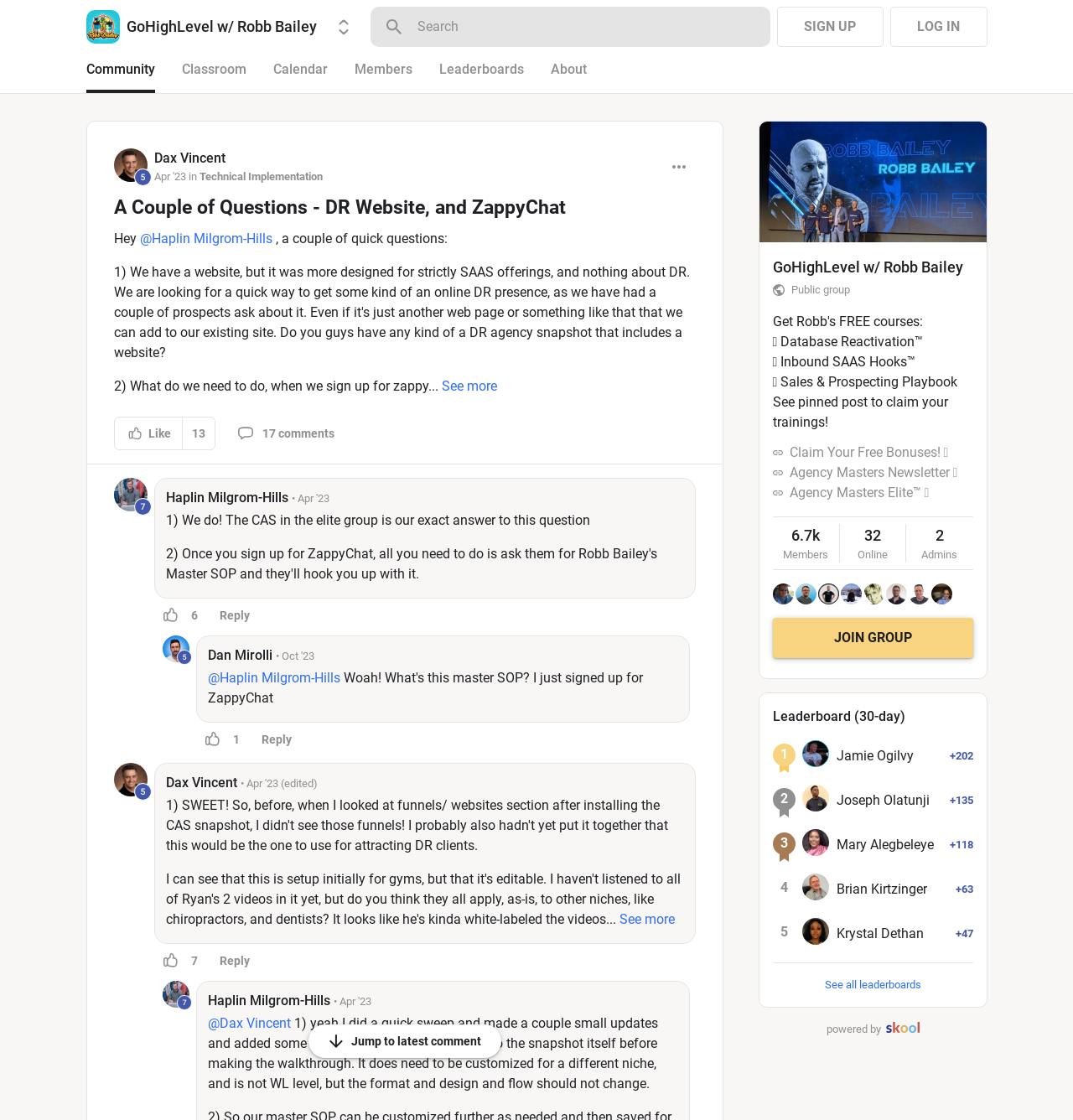How many links are there in the top navigation bar?
Could you answer the question in a detailed manner, providing as much information as possible?

The top navigation bar contains links to 'Community', 'Classroom', 'Calendar', 'Members', 'Leaderboards', and 'About', which makes a total of 6 links.